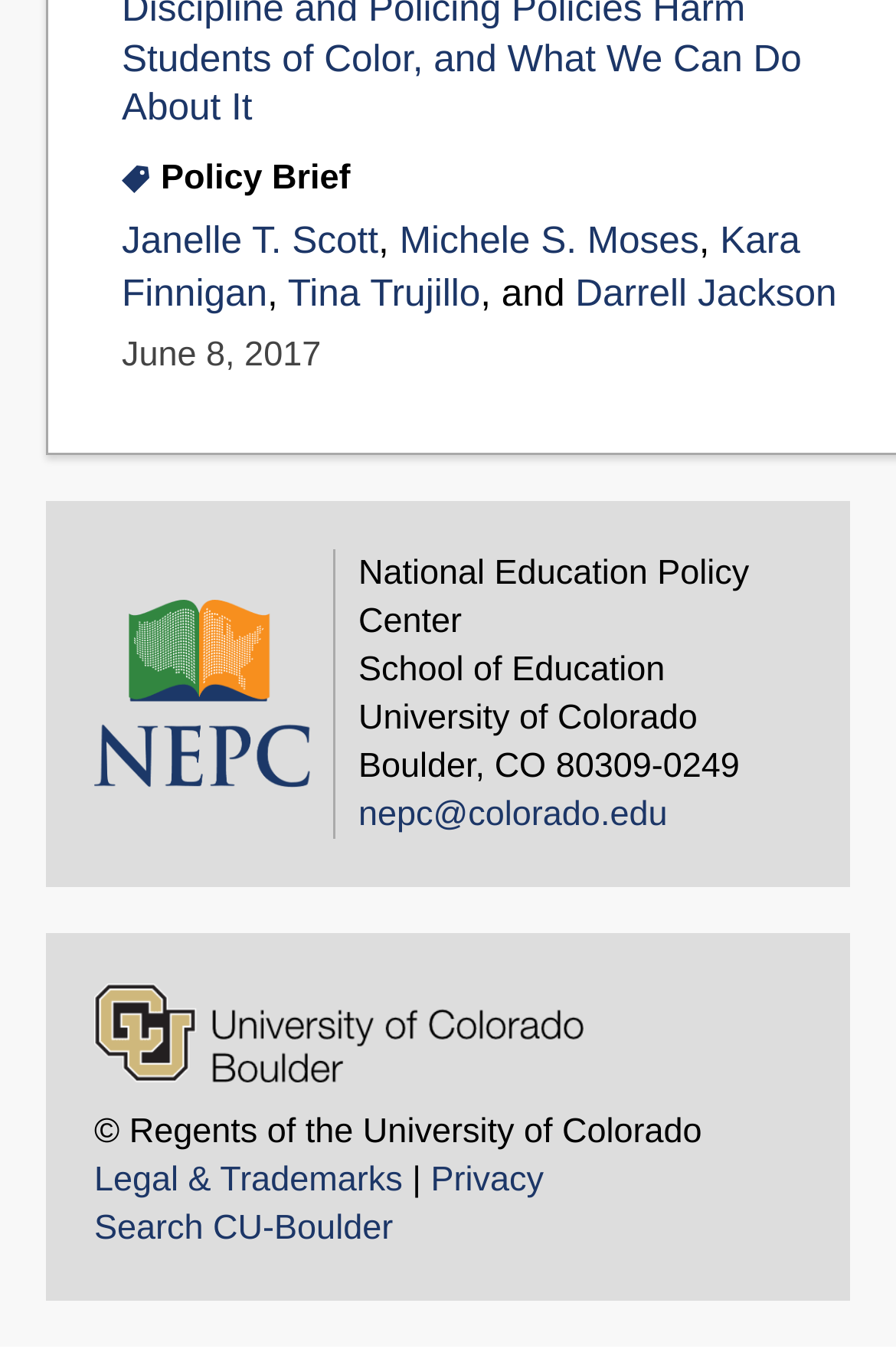What is the title of the policy brief?
Give a single word or phrase answer based on the content of the image.

Policy Brief